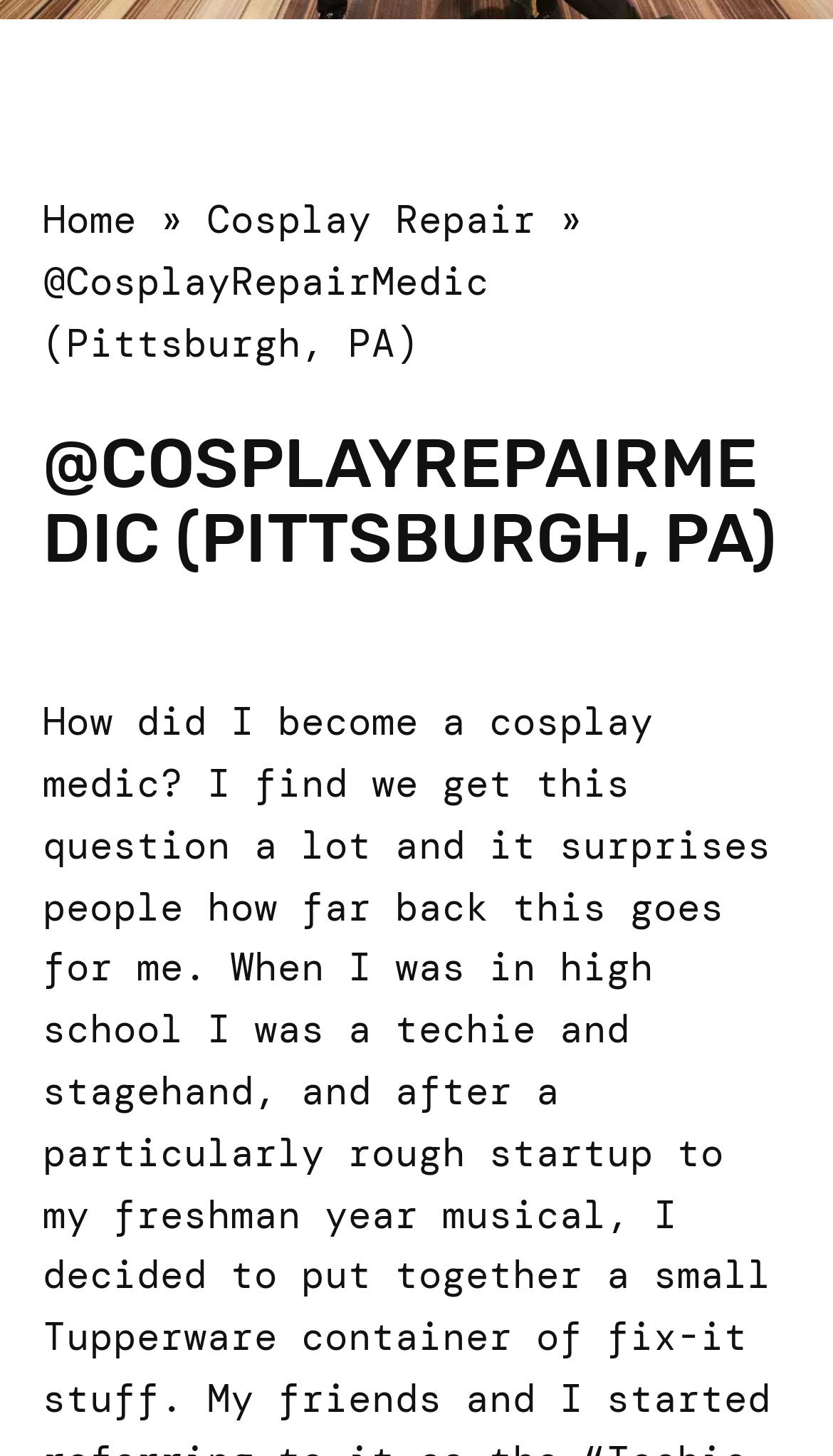Please specify the bounding box coordinates in the format (top-left x, top-left y, bottom-right x, bottom-right y), with values ranging from 0 to 1. Identify the bounding box for the UI component described as follows: Cosplay Repair

[0.249, 0.134, 0.644, 0.169]